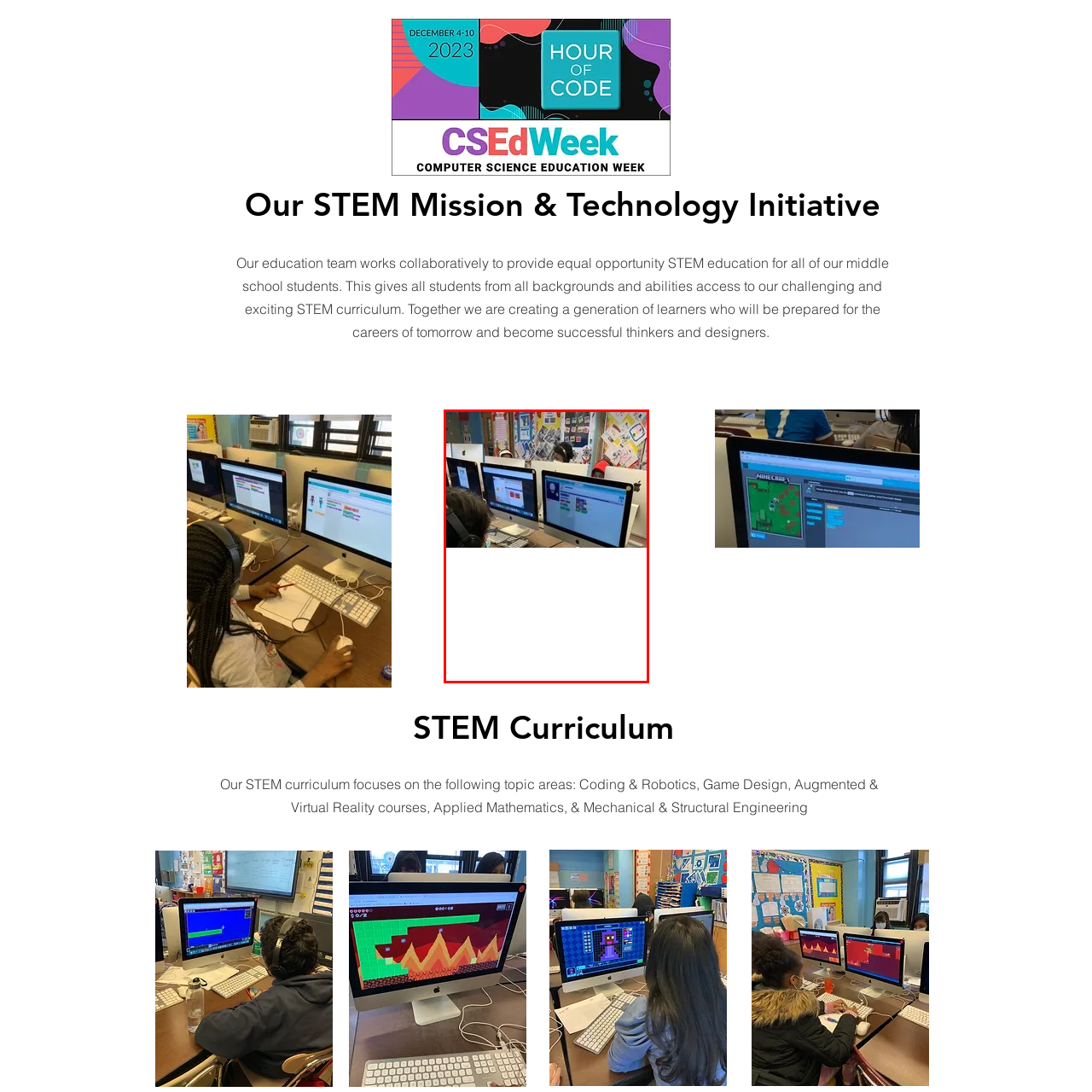Give a thorough and detailed explanation of the image enclosed by the red border.

In this engaging classroom scene, a group of middle school students is immersed in learning technology and coding. The image captures a close-up view of a student's workstation, where a desktop computer displays a colorful programming interface, likely related to a coding lesson. Each student is equipped with headphones, indicating a focus on individual tasks or guided instruction. Behind the visible screen, additional students can be seen working at their computers, suggesting a collaborative and energetic learning environment. The walls around them are adorned with educational materials and vibrant posters, reinforcing the theme of STEM education. This scene epitomizes the initiative to provide equal access to engaging and innovative STEM curricula, preparing students for future careers in technology and design.